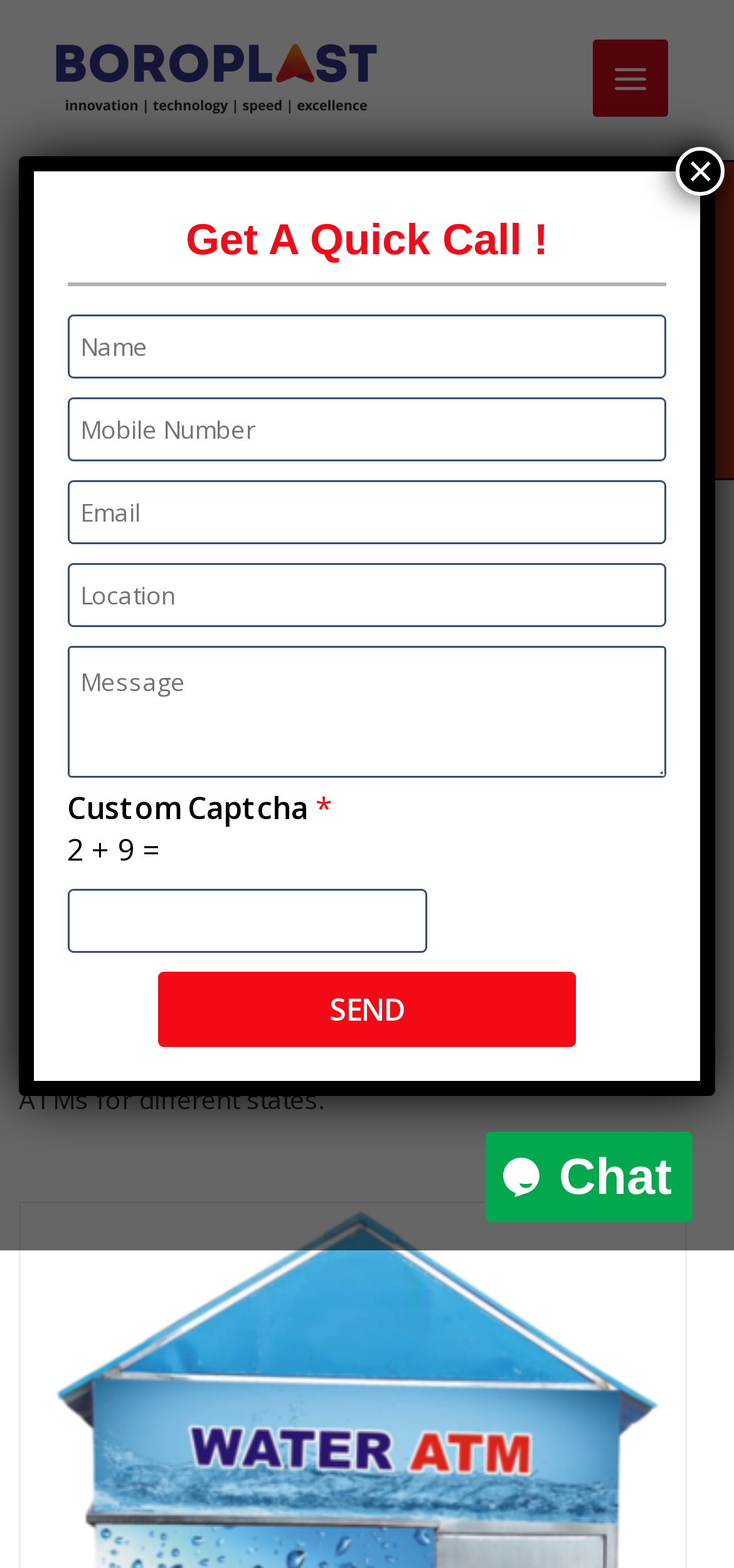Please provide a brief answer to the following inquiry using a single word or phrase:
What is the location of the company's operations?

Mumbai, Gujarat, Goa